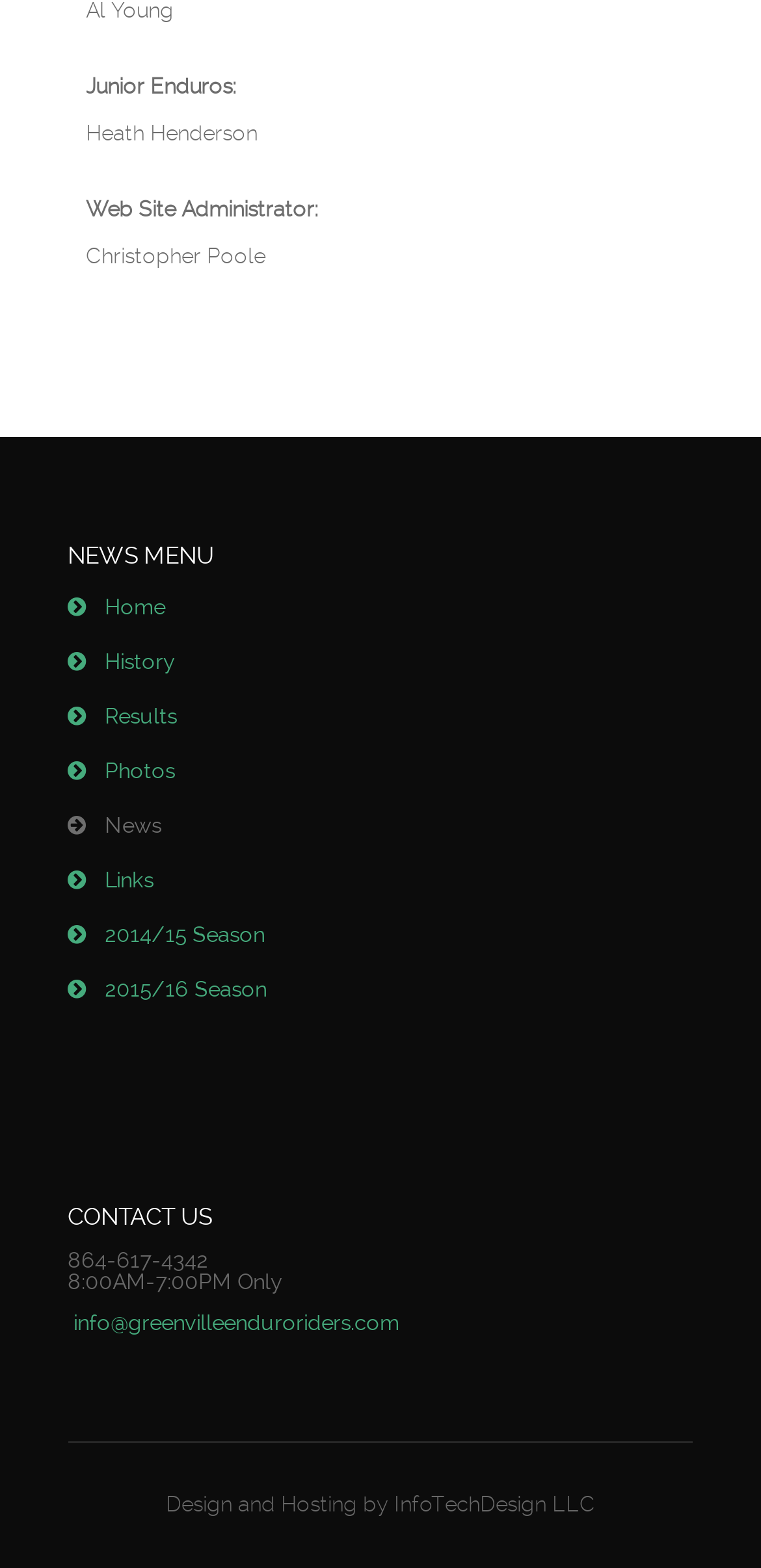Show the bounding box coordinates for the element that needs to be clicked to execute the following instruction: "View News". Provide the coordinates in the form of four float numbers between 0 and 1, i.e., [left, top, right, bottom].

[0.089, 0.515, 0.911, 0.54]